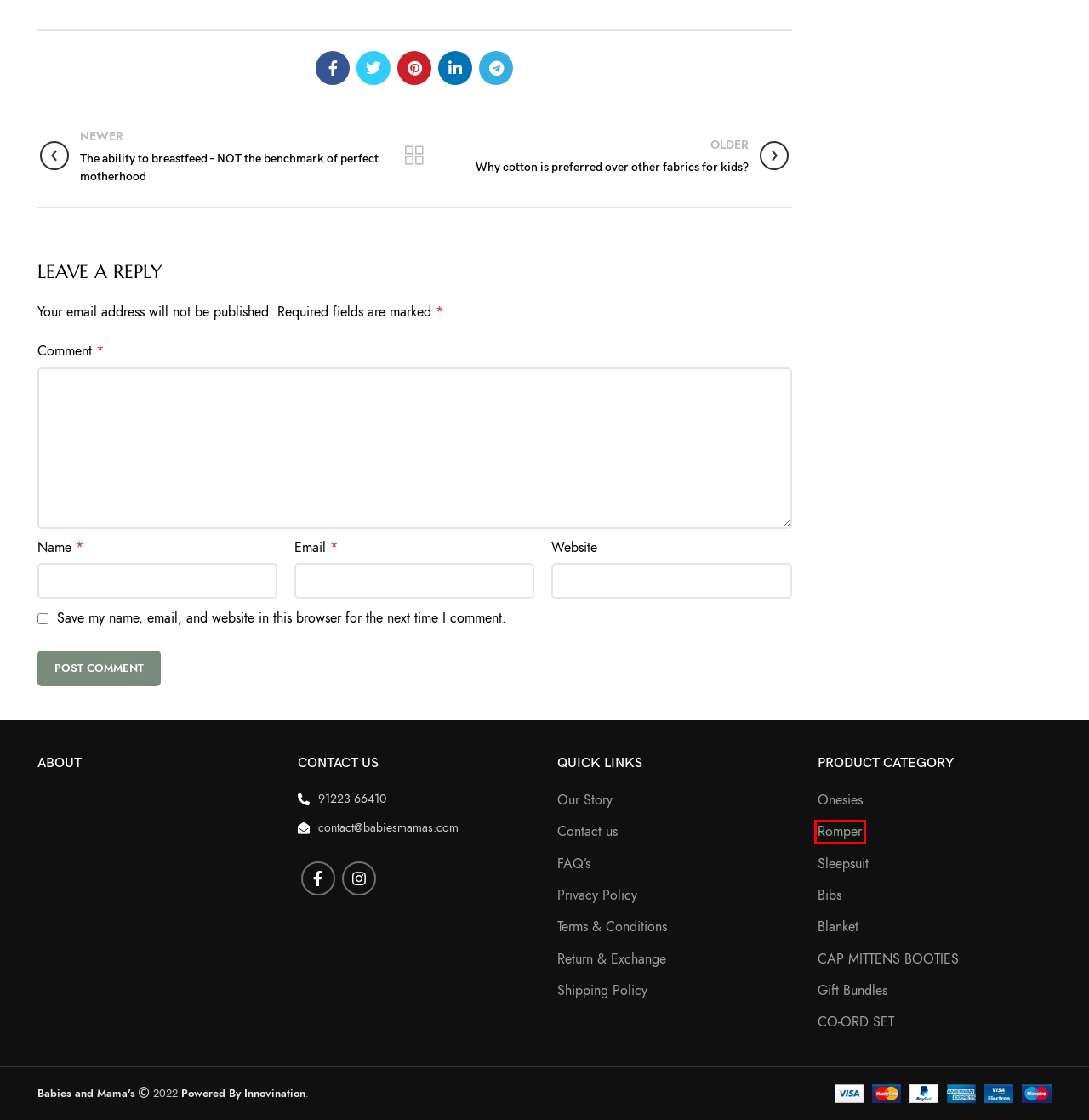You have a screenshot of a webpage with a red bounding box around an element. Identify the webpage description that best fits the new page that appears after clicking the selected element in the red bounding box. Here are the candidates:
A. ROMPER – Babies N Mamaas
B. BLANKET – Babies N Mamaas
C. Privacy Policy – Babies N Mamaas
D. Return & Exchange – Babies N Mamaas
E. Software Development Company in Kolkata - Innovination
F. Shipping Policy – Babies N Mamaas
G. CAP MITTENS BOOTIES – Babies N Mamaas
H. SLEEPSUIT – Babies N Mamaas

A